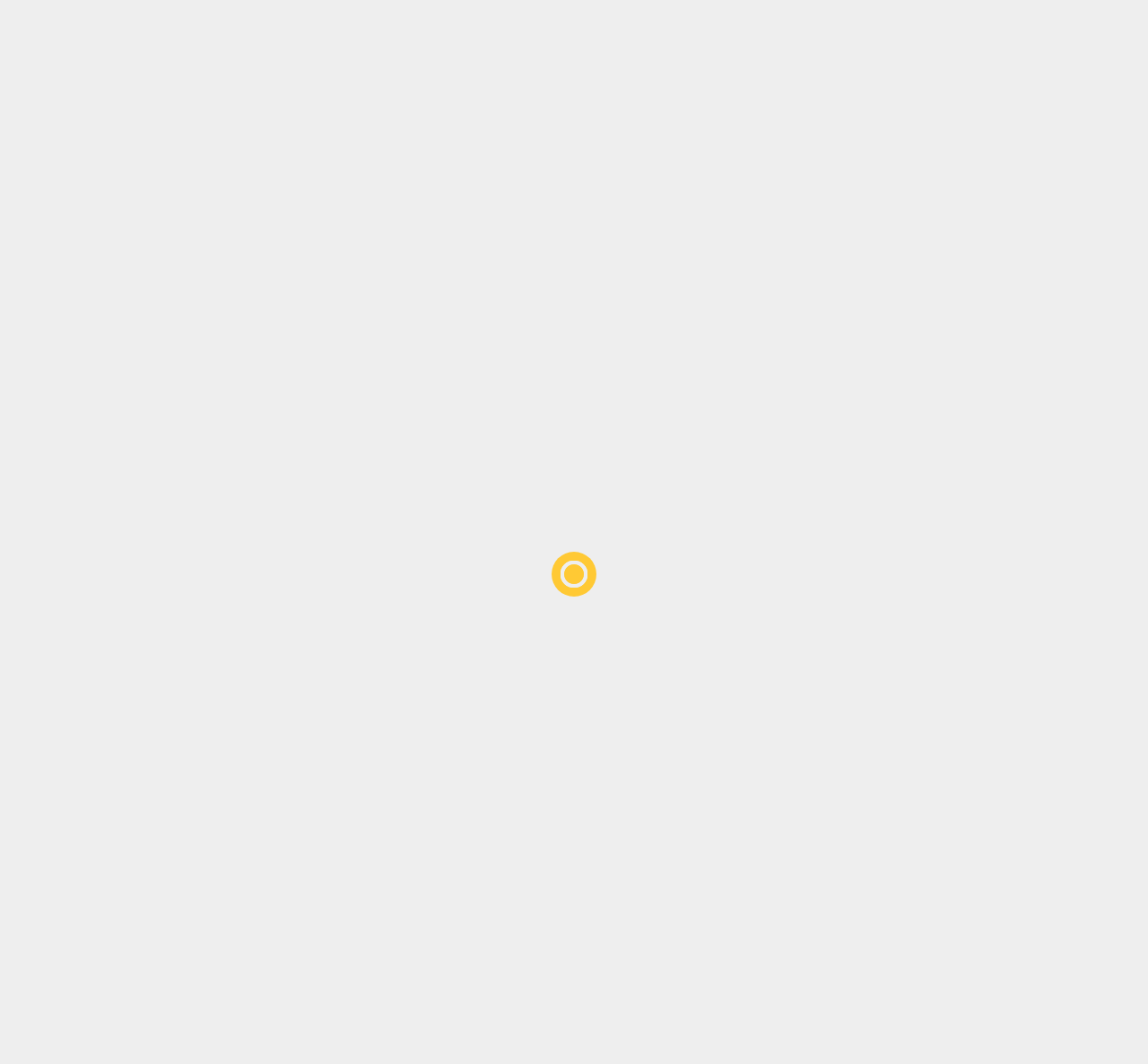Could you provide the bounding box coordinates for the portion of the screen to click to complete this instruction: "Click on the HOME link"?

[0.105, 0.104, 0.162, 0.146]